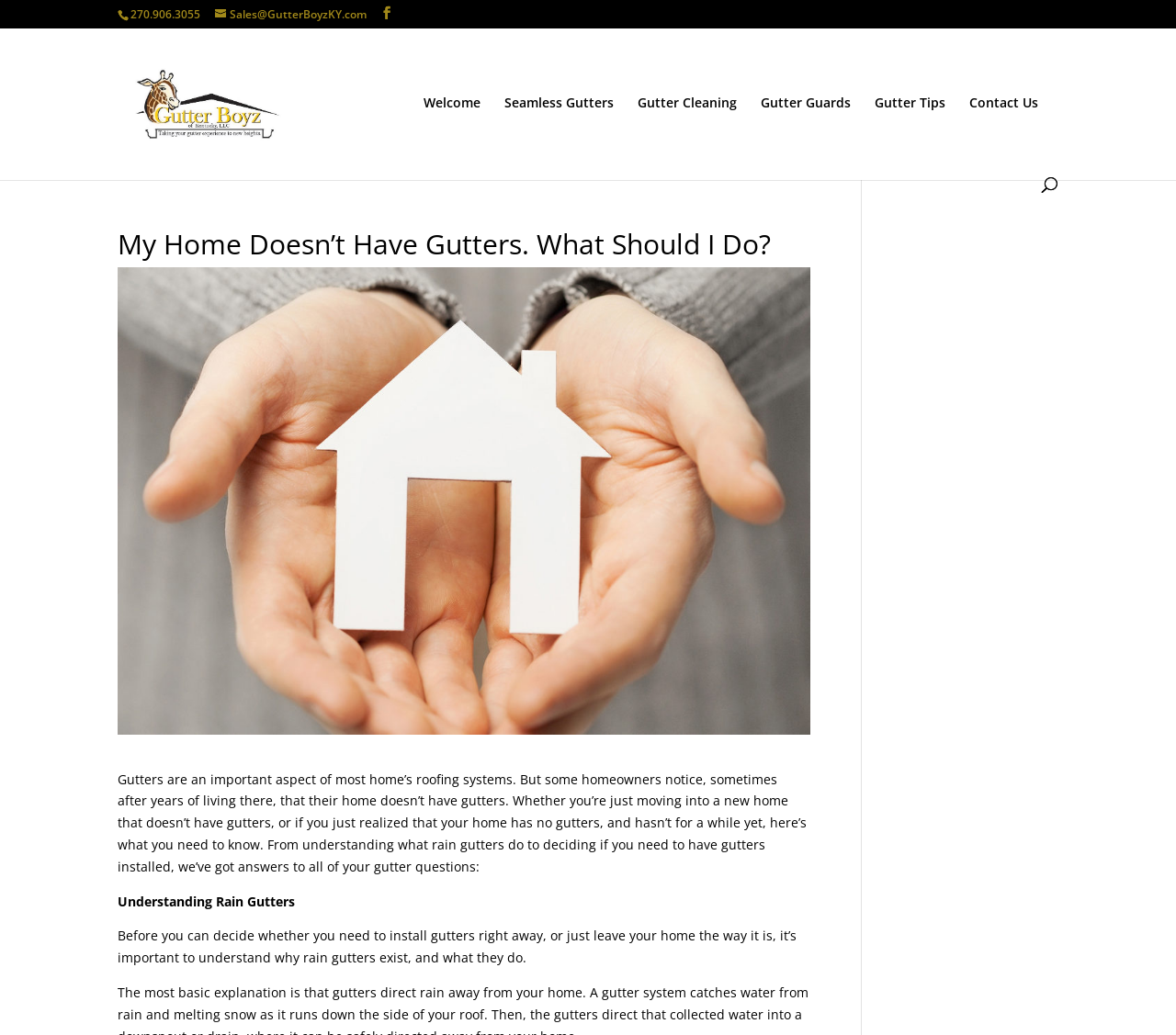Highlight the bounding box coordinates of the element you need to click to perform the following instruction: "Click on Seamless Gutters."

[0.429, 0.093, 0.522, 0.171]